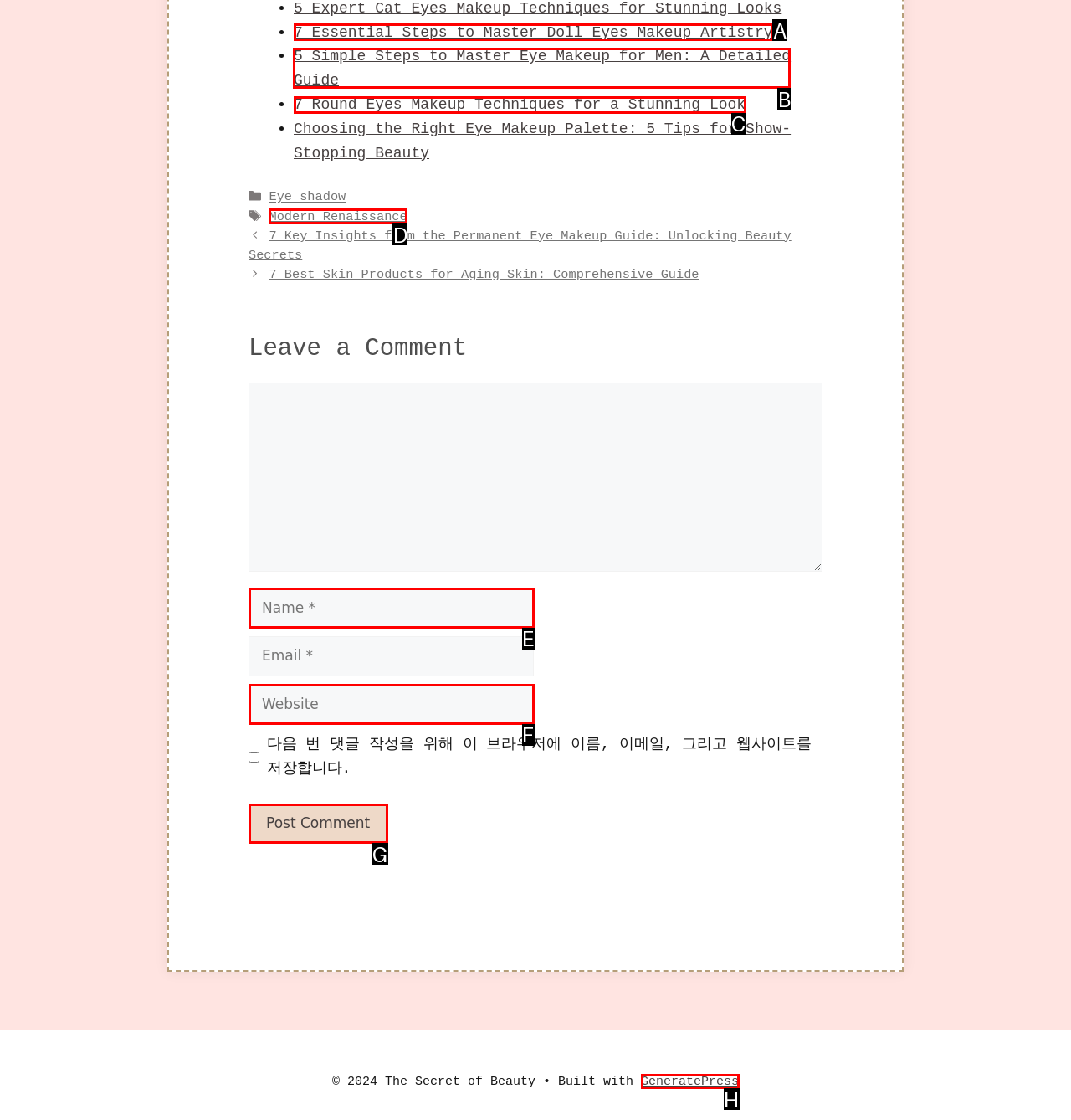Identify the HTML element to click to execute this task: Click on the link to learn about 5 Simple Steps to Master Eye Makeup for Men Respond with the letter corresponding to the proper option.

B